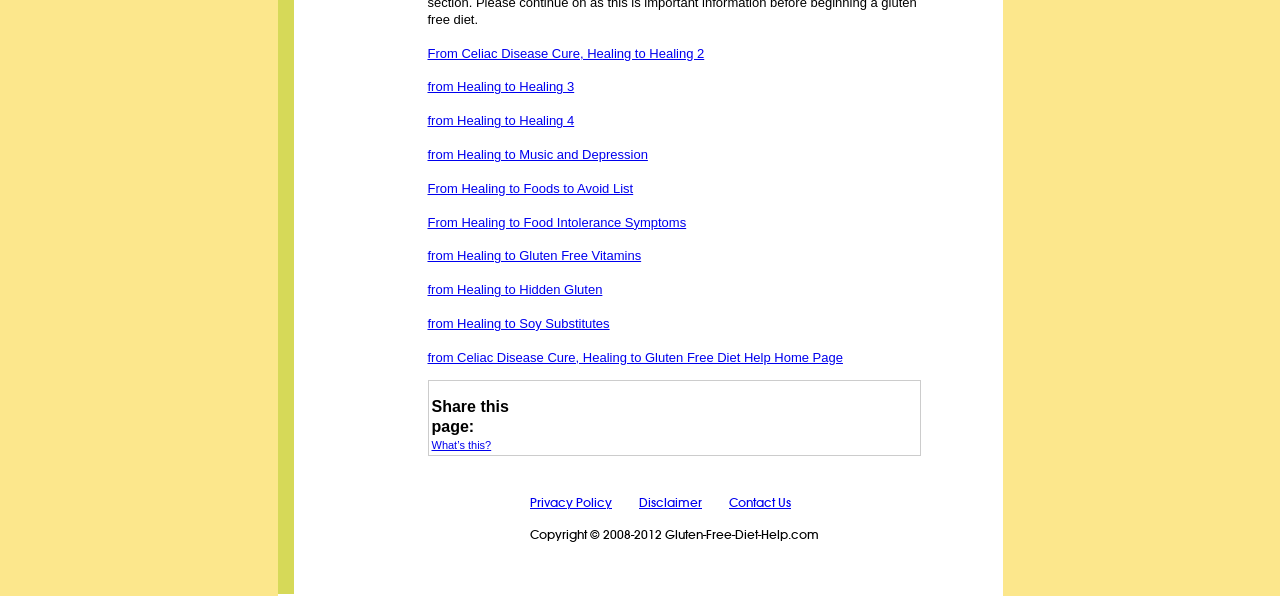Please reply to the following question with a single word or a short phrase:
What is the text above the 'Share this page' link?

What’s this?